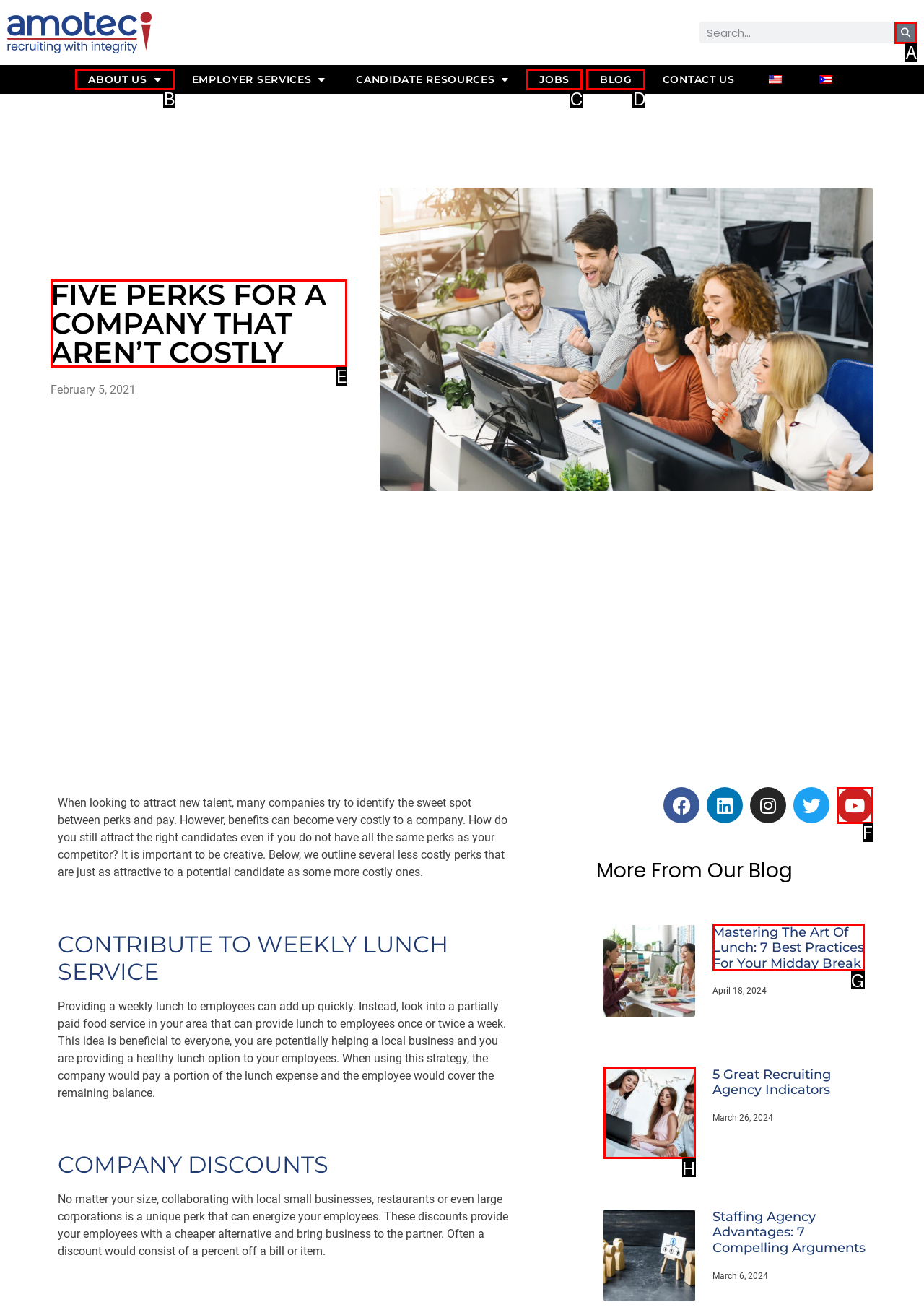Select the letter of the UI element you need to click on to fulfill this task: Read the blog post 'FIVE PERKS FOR A COMPANY THAT AREN’T COSTLY'. Write down the letter only.

E